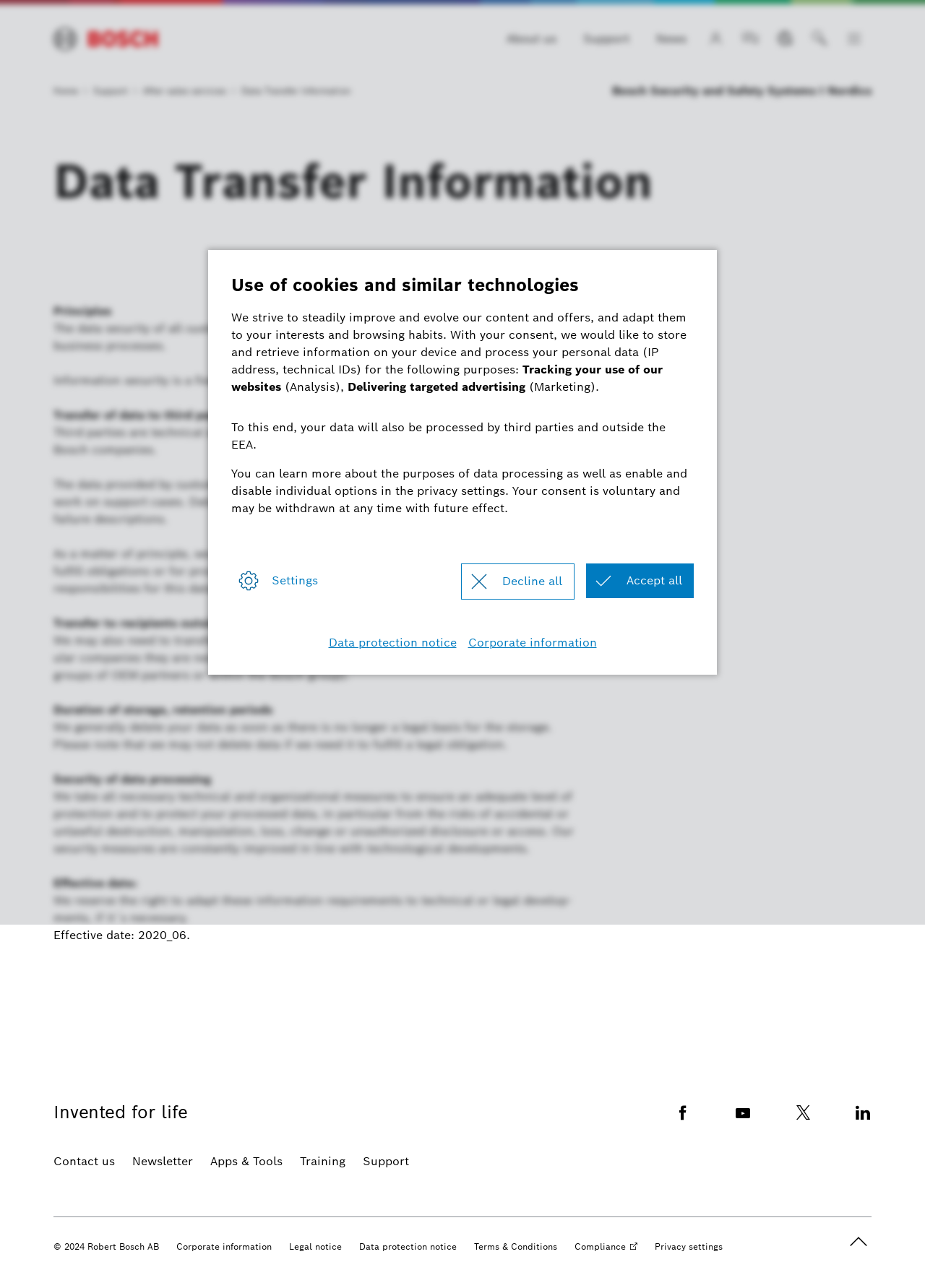Identify the bounding box coordinates necessary to click and complete the given instruction: "Click the 'Back to top' button".

[0.905, 0.947, 0.952, 0.981]